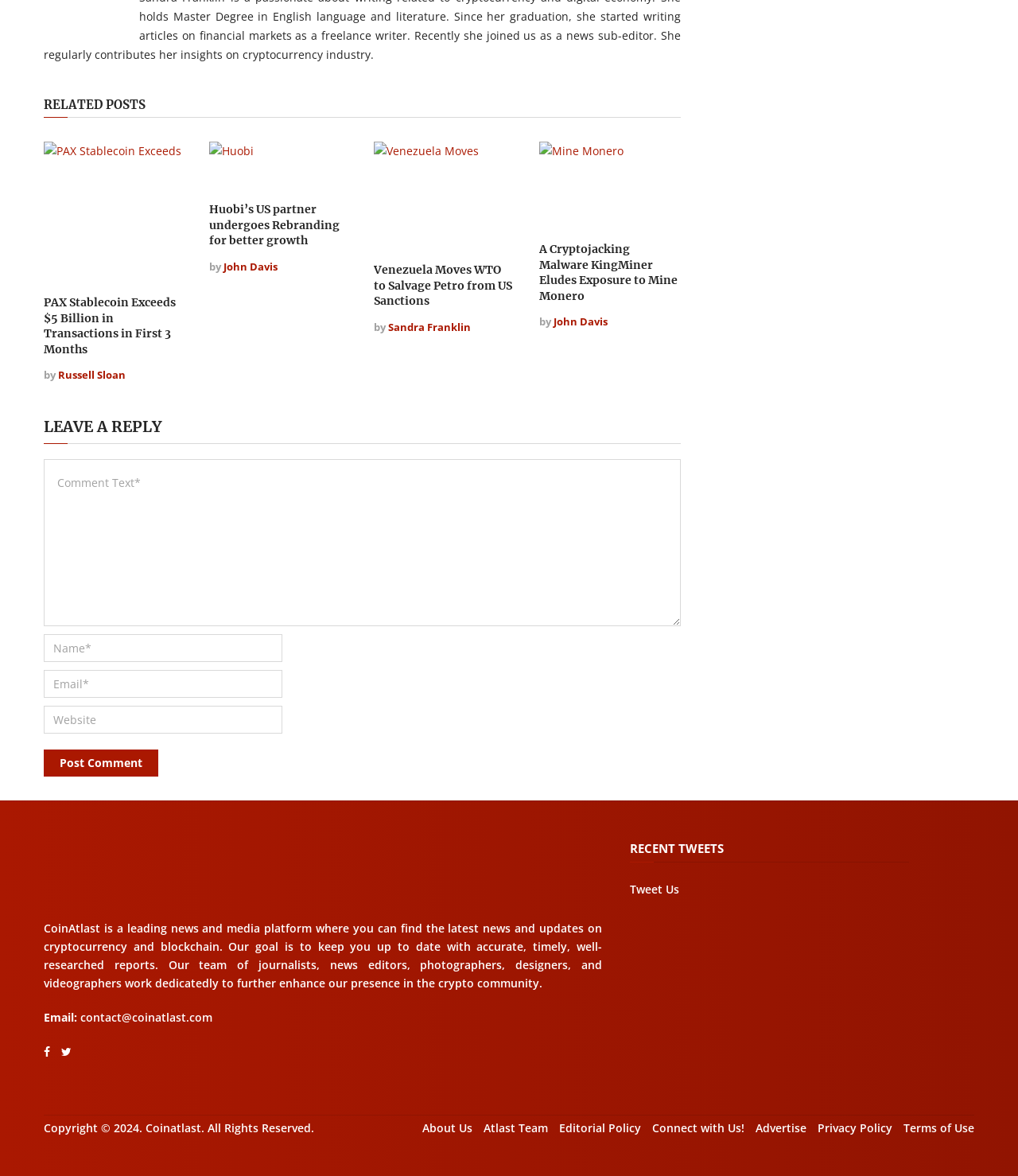Please specify the bounding box coordinates of the element that should be clicked to execute the given instruction: 'Leave a reply'. Ensure the coordinates are four float numbers between 0 and 1, expressed as [left, top, right, bottom].

[0.043, 0.351, 0.668, 0.378]